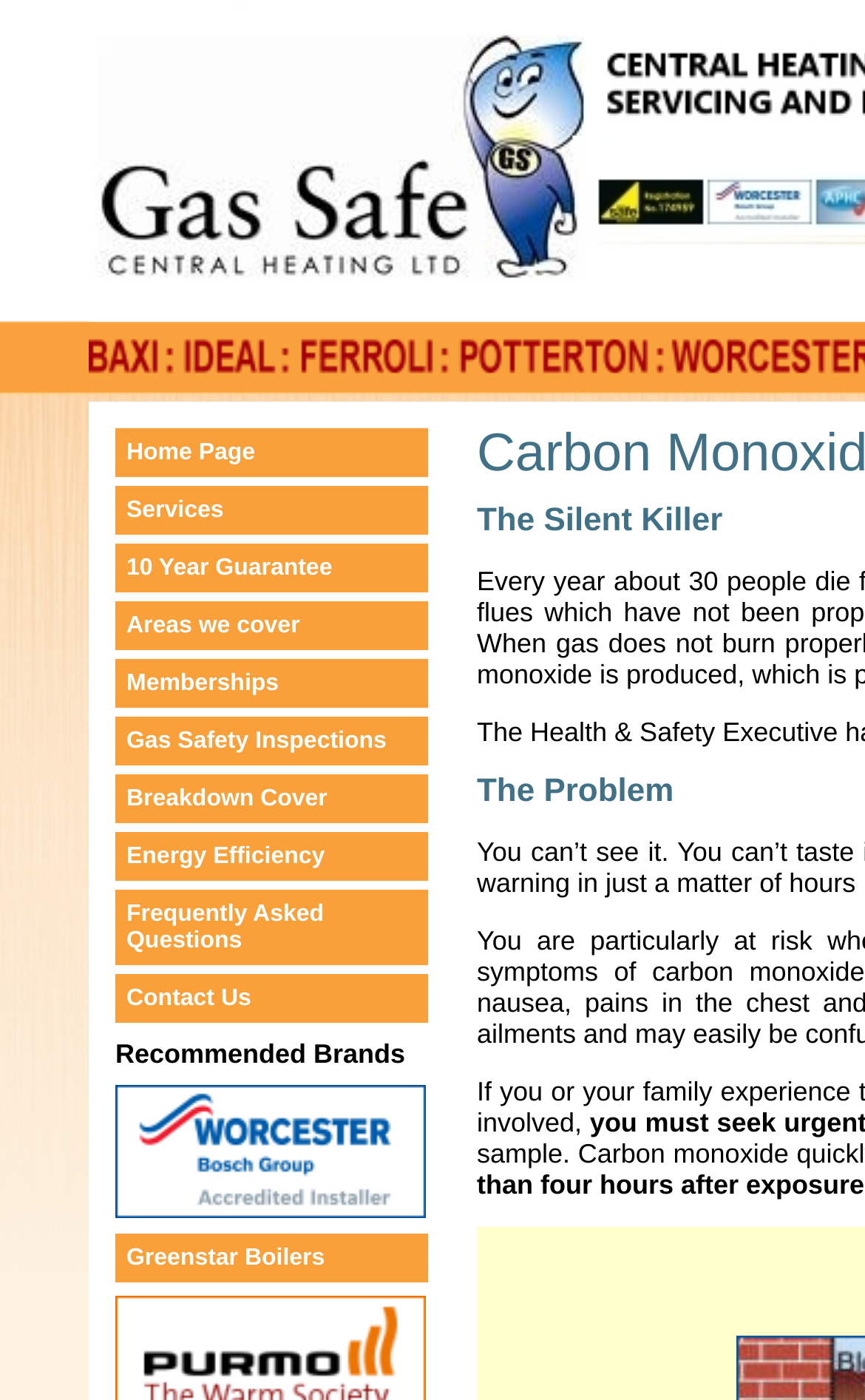Answer the following query with a single word or phrase:
How many links are there in the top navigation menu?

11